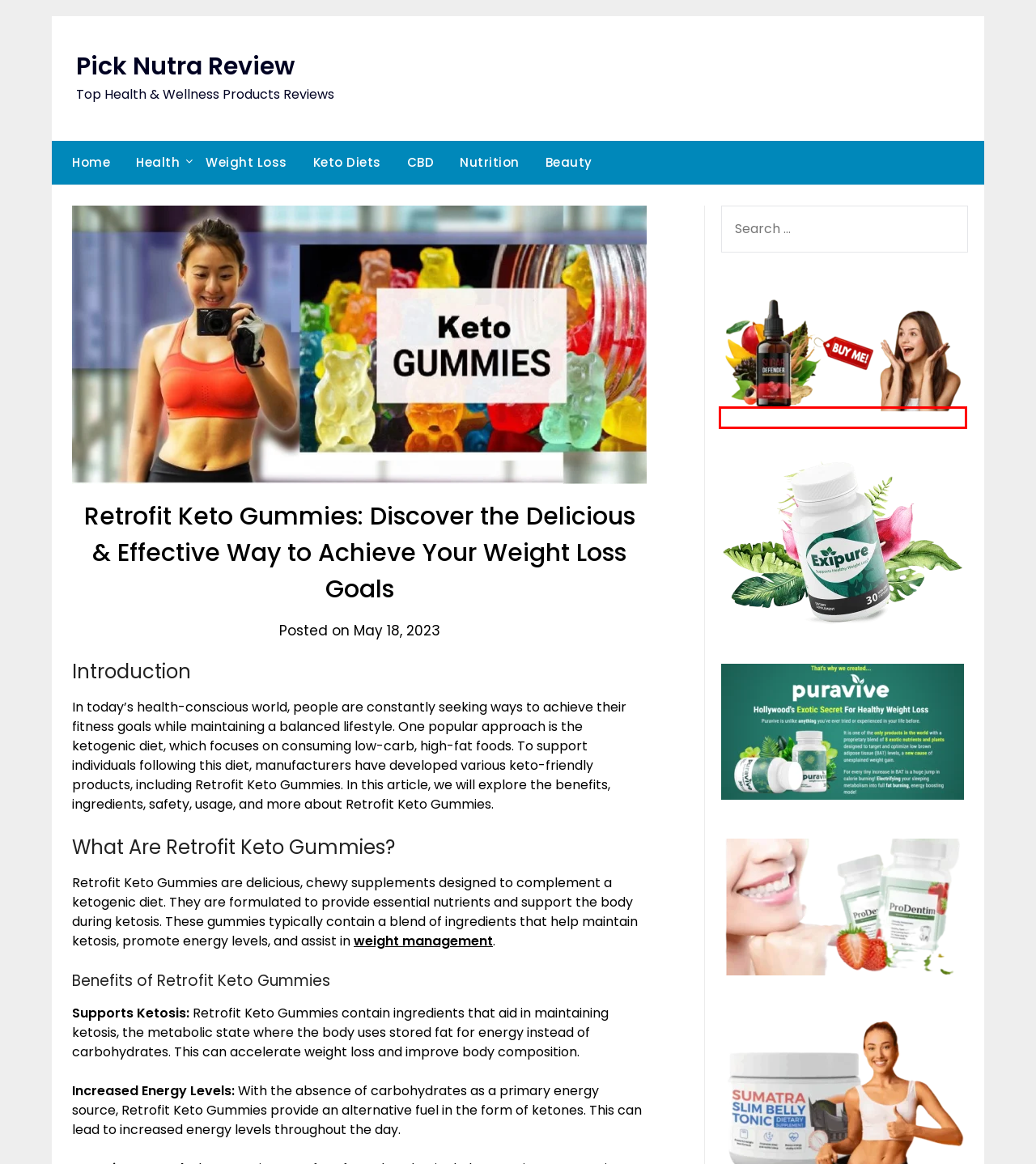Examine the screenshot of the webpage, noting the red bounding box around a UI element. Pick the webpage description that best matches the new page after the element in the red bounding box is clicked. Here are the candidates:
A. href.li
B. Weight Loss - Pick Nutra Review
C. Beauty - Pick Nutra Review
D. Sugar Defender
E. Nutrition - Pick Nutra Review
F. (1) Exotic Rice Method Liquifies Fat Cells
G. Keto Diets - Pick Nutra Review
H. Pick Nutra Review - Top Health & Wellness Products Reviews

D